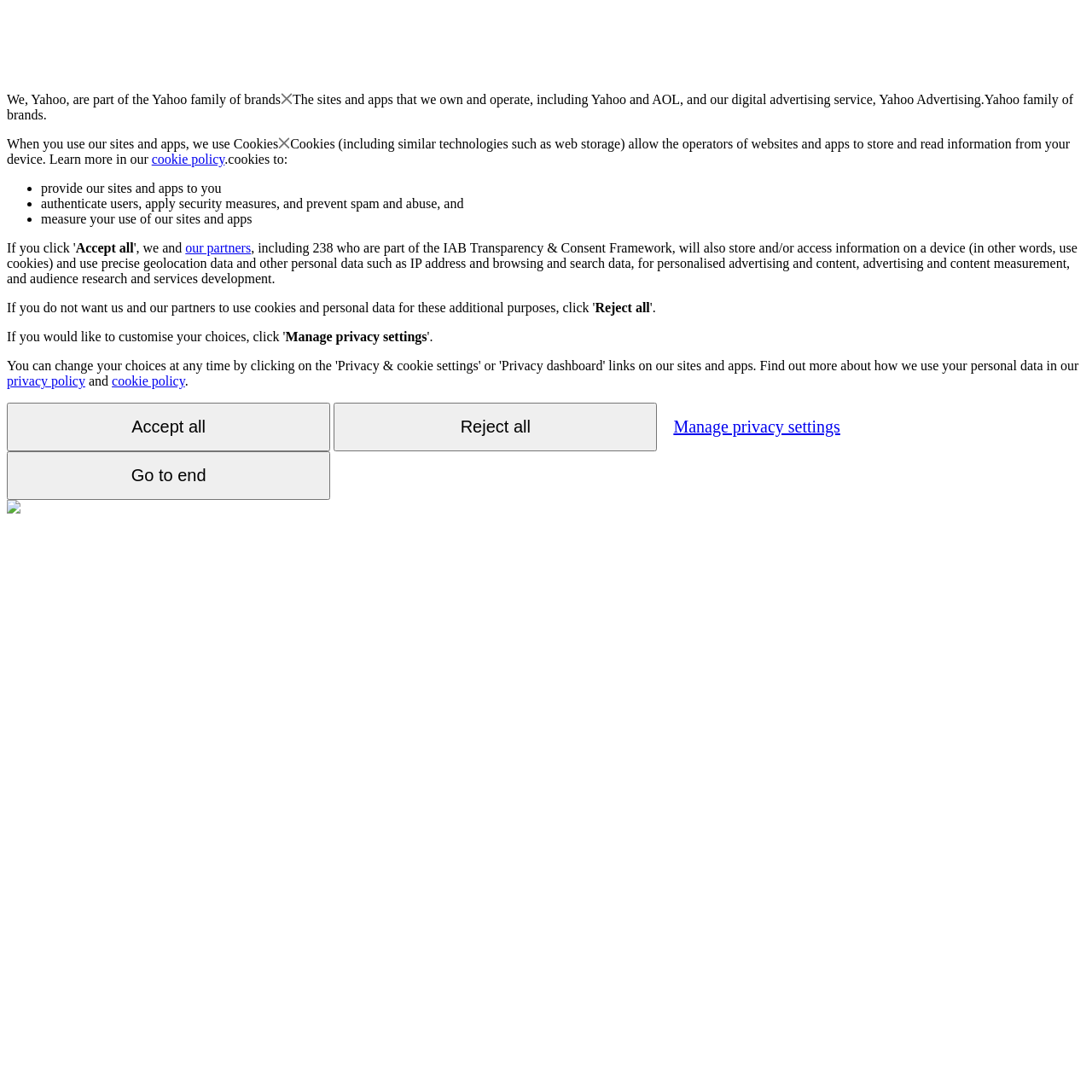Give a one-word or short phrase answer to the question: 
How many partners are mentioned to be part of the IAB Transparency & Consent Framework?

238